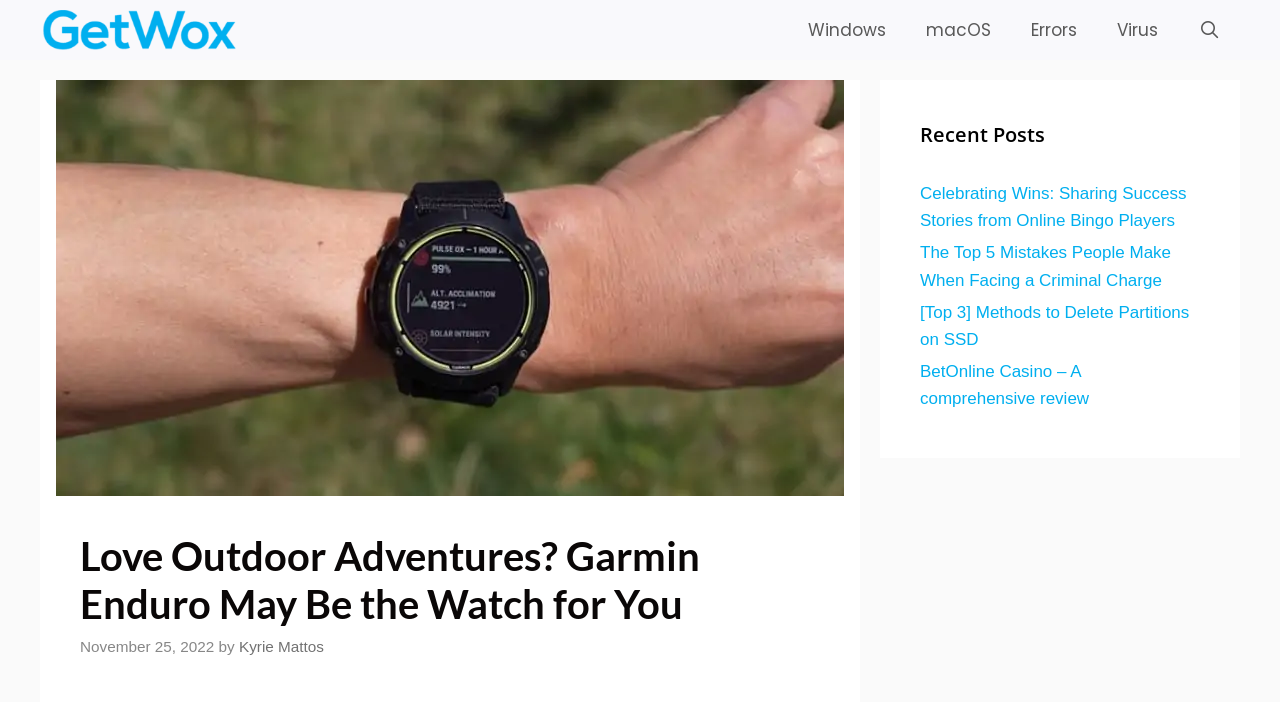Please identify the bounding box coordinates of the clickable area that will fulfill the following instruction: "Open Search Bar". The coordinates should be in the format of four float numbers between 0 and 1, i.e., [left, top, right, bottom].

[0.92, 0.0, 0.969, 0.085]